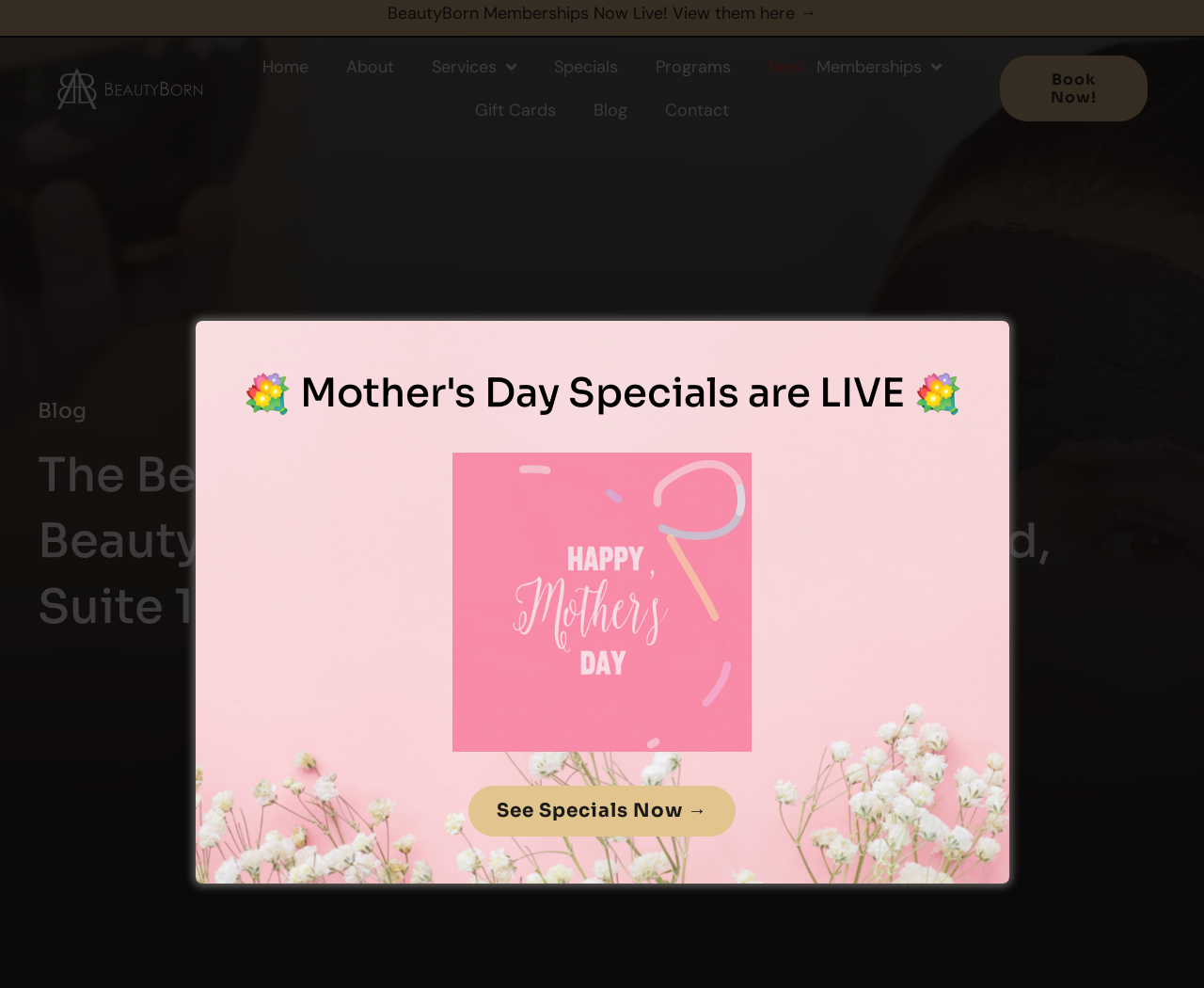Determine the bounding box coordinates of the clickable area required to perform the following instruction: "Book an appointment". The coordinates should be represented as four float numbers between 0 and 1: [left, top, right, bottom].

[0.83, 0.056, 0.953, 0.123]